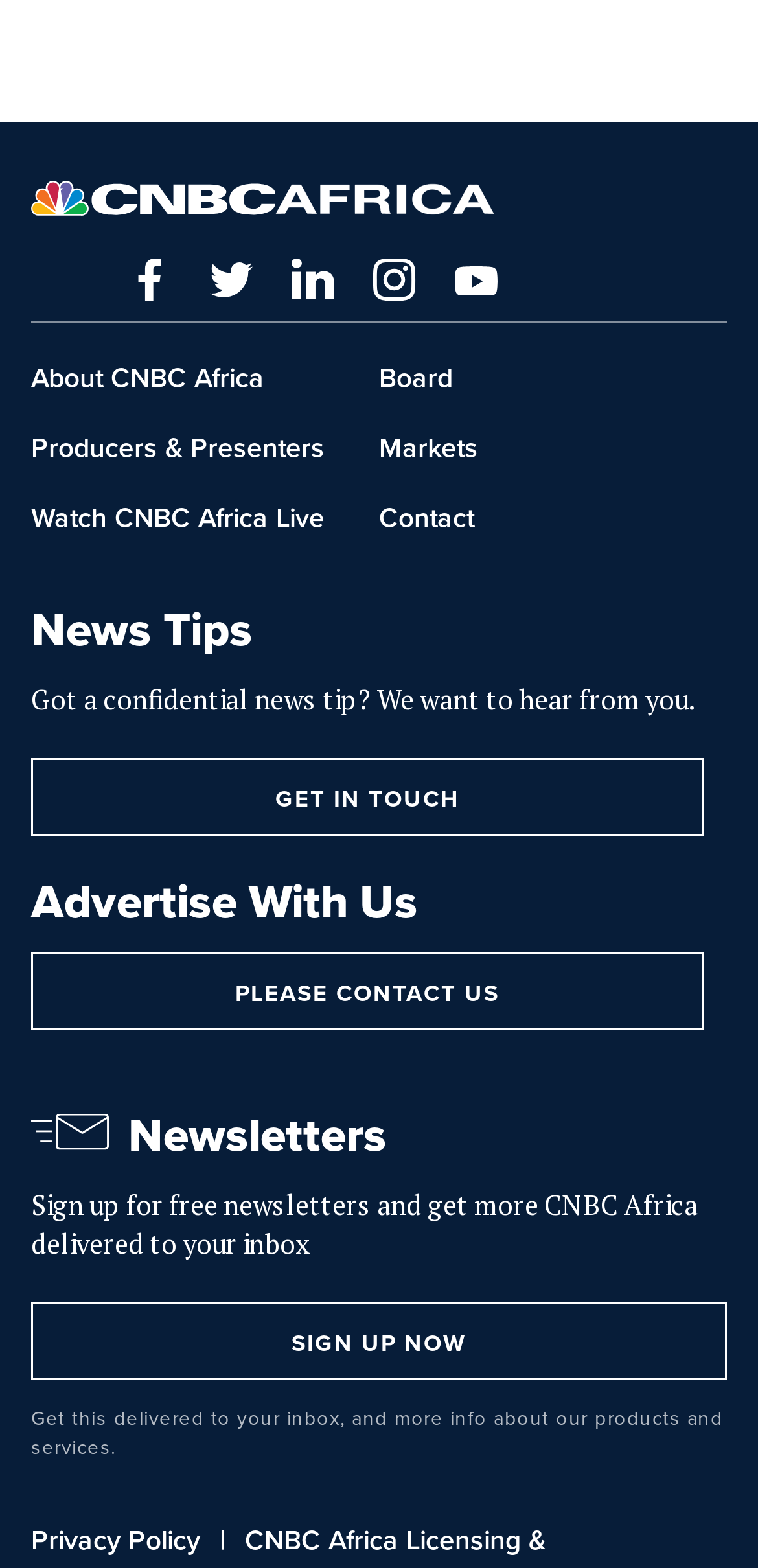Find the bounding box coordinates corresponding to the UI element with the description: "Watch CNBC Africa Live". The coordinates should be formatted as [left, top, right, bottom], with values as floats between 0 and 1.

[0.041, 0.317, 0.454, 0.343]